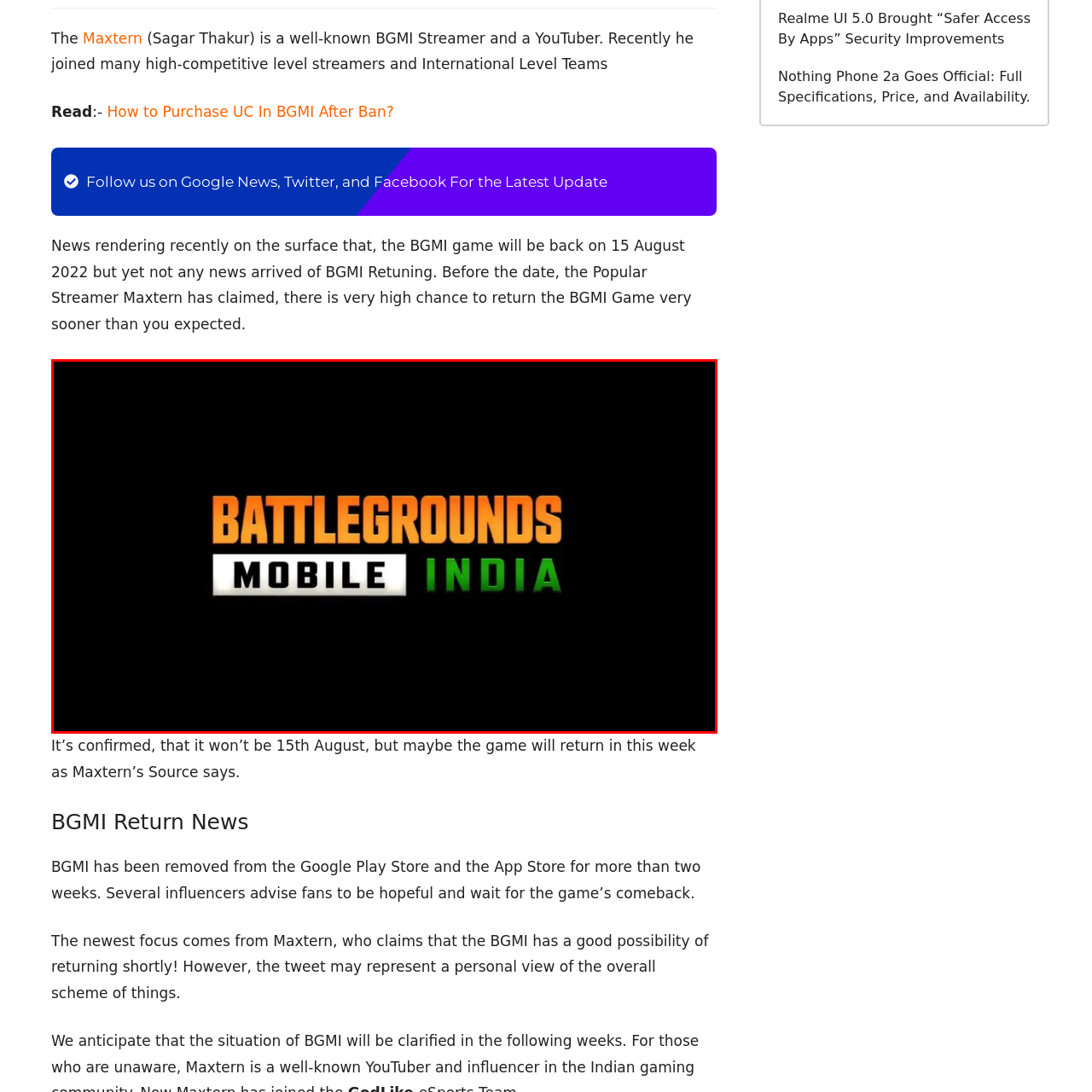How many colors are used in the logo?
Inspect the image area outlined by the red bounding box and deliver a detailed response to the question, based on the elements you observe.

The logo of Battlegrounds Mobile India features the game's title in bold, vibrant colors that reflect the Indian flag, with 'BATTLEGROUNDS' in orange, 'MOBILE' in white, and 'INDIA' in green, making a total of three colors used in the logo.